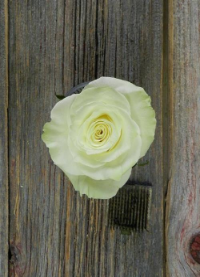Generate an in-depth description of the image.

This image showcases a delicate Mondial White Rose, beautifully captured from above. The rose features soft, creamy white petals that exude elegance and charm, with subtle greenish undertones enhancing its visual appeal. It is placed against a rustic wooden backdrop, creating a warm and natural aesthetic that complements the flower's refined beauty. Ideal for various floral arrangements, this rose symbolizes purity and new beginnings, making it a popular choice for weddings and special occasions. The overall composition invites viewers to appreciate the intricate details and gentle curves of the rose, evoking a sense of tranquility and grace.